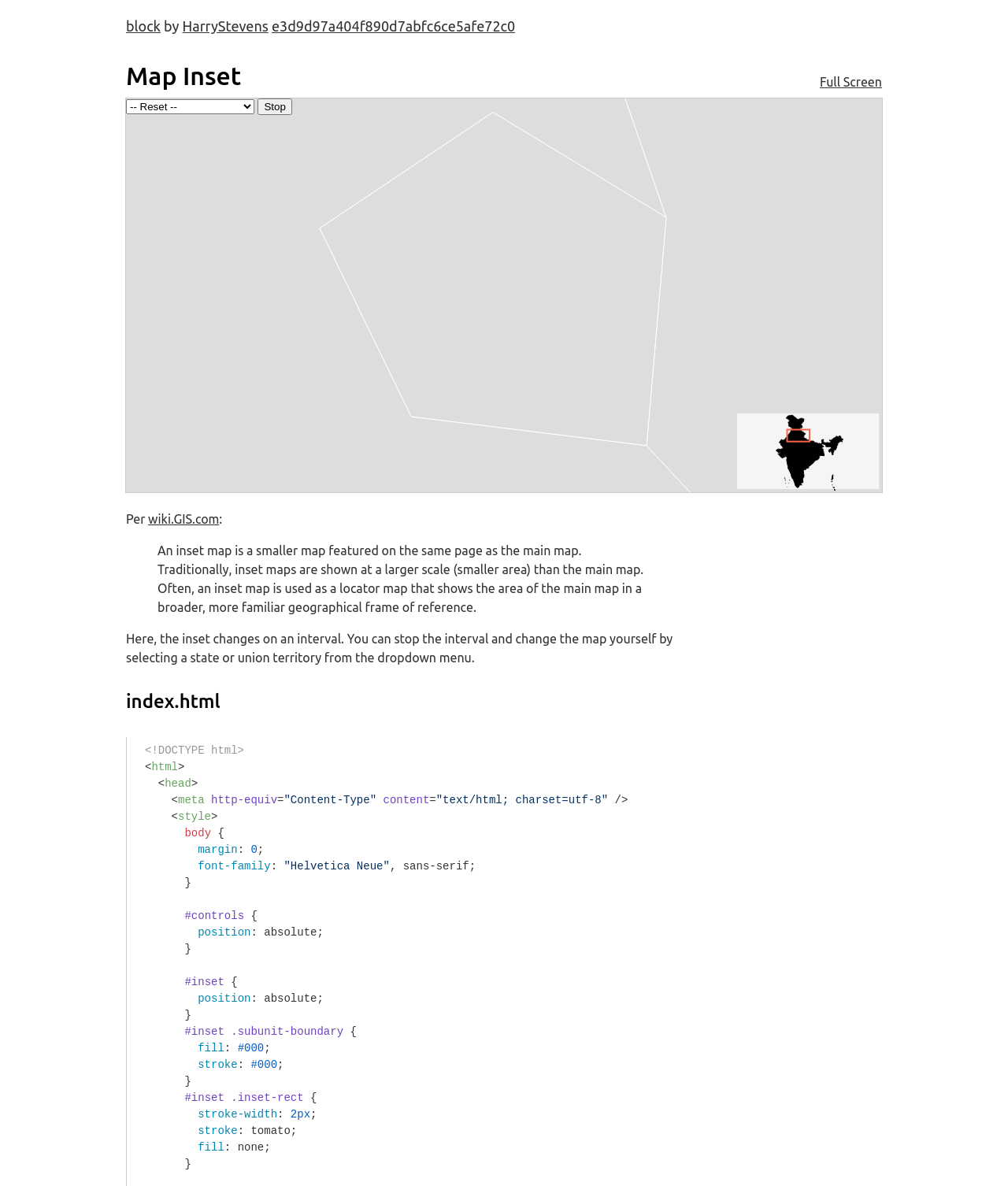Consider the image and give a detailed and elaborate answer to the question: 
What is the color of the stroke in the inset-rect?

The stroke color is specified in the HTML code, specifically in the '#inset .inset-rect' section, as 'tomato'.